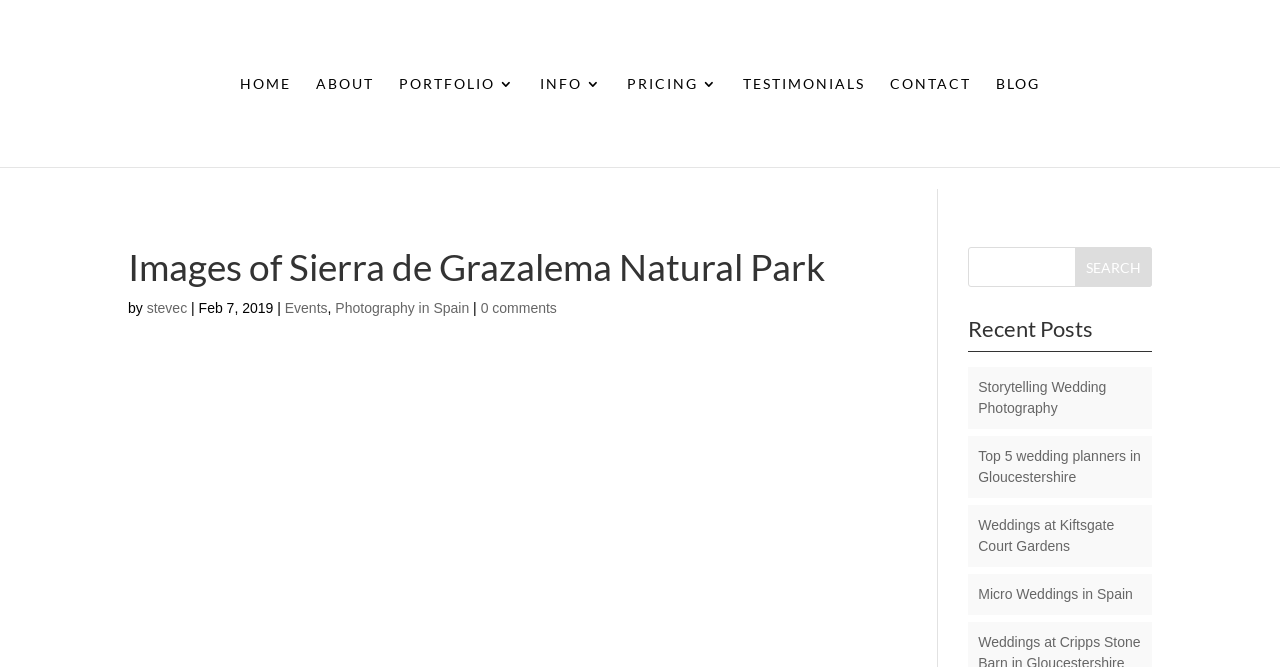Who is the author of the blog post?
Give a comprehensive and detailed explanation for the question.

The author of the blog post can be identified by the link 'stevec' which is located next to the text 'by' and the date 'Feb 7, 2019'.